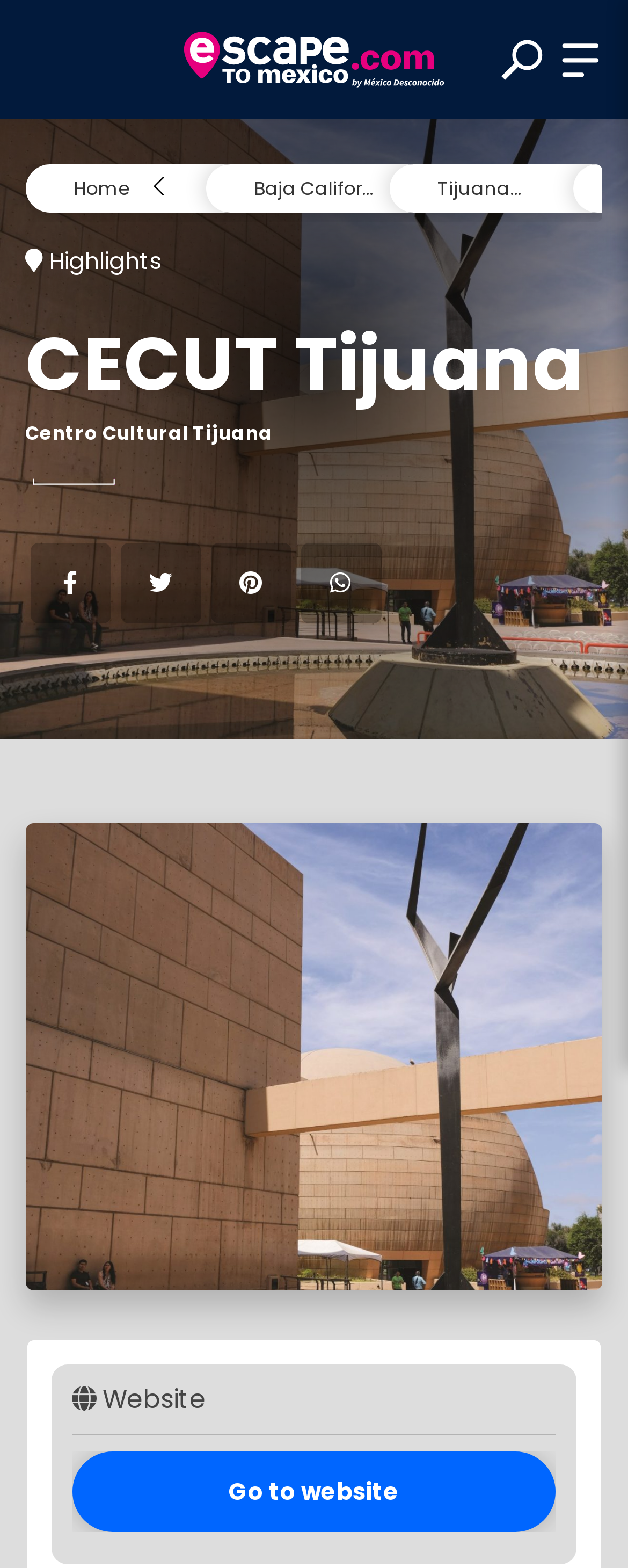What is the purpose of the search box?
Based on the screenshot, provide your answer in one word or phrase.

Search for a destination